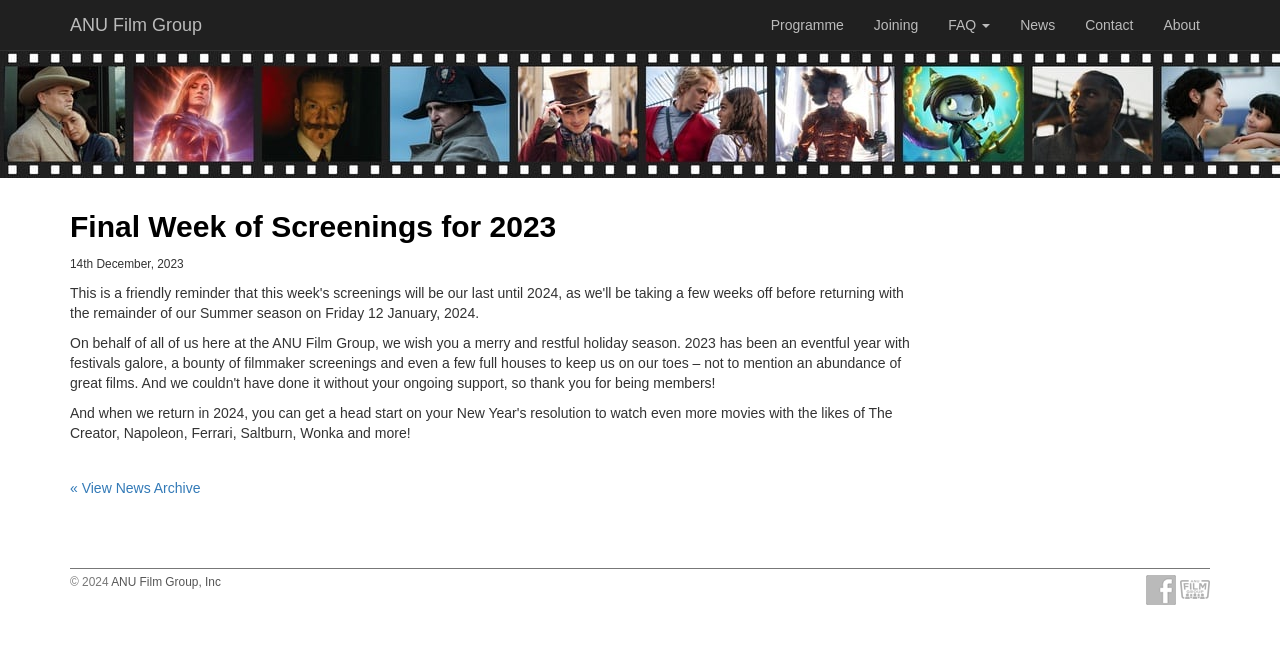Provide a thorough description of the webpage's content and layout.

The webpage is about the ANU Film Group, specifically showcasing the news archive with a focus on the final week of screenings for 2023. 

At the top, there are seven navigation links: "ANU Film Group", "Programme", "Joining", "FAQ", "News", "Contact", and "About", aligned horizontally across the page. 

Below the navigation links, a prominent heading "Final Week of Screenings for 2023" is displayed, accompanied by a link with the same text. 

On the same level as the heading, there is a date "14th December, 2023" displayed. 

Further down, a link "« View News Archive" is positioned. 

At the bottom of the page, there is a copyright notice "© 2024" followed by a link to "ANU Film Group, Inc". 

To the right of the copyright notice, there are two social media links: "Facebook" with a corresponding Facebook icon, and "ANUFG Logo" with a corresponding image.